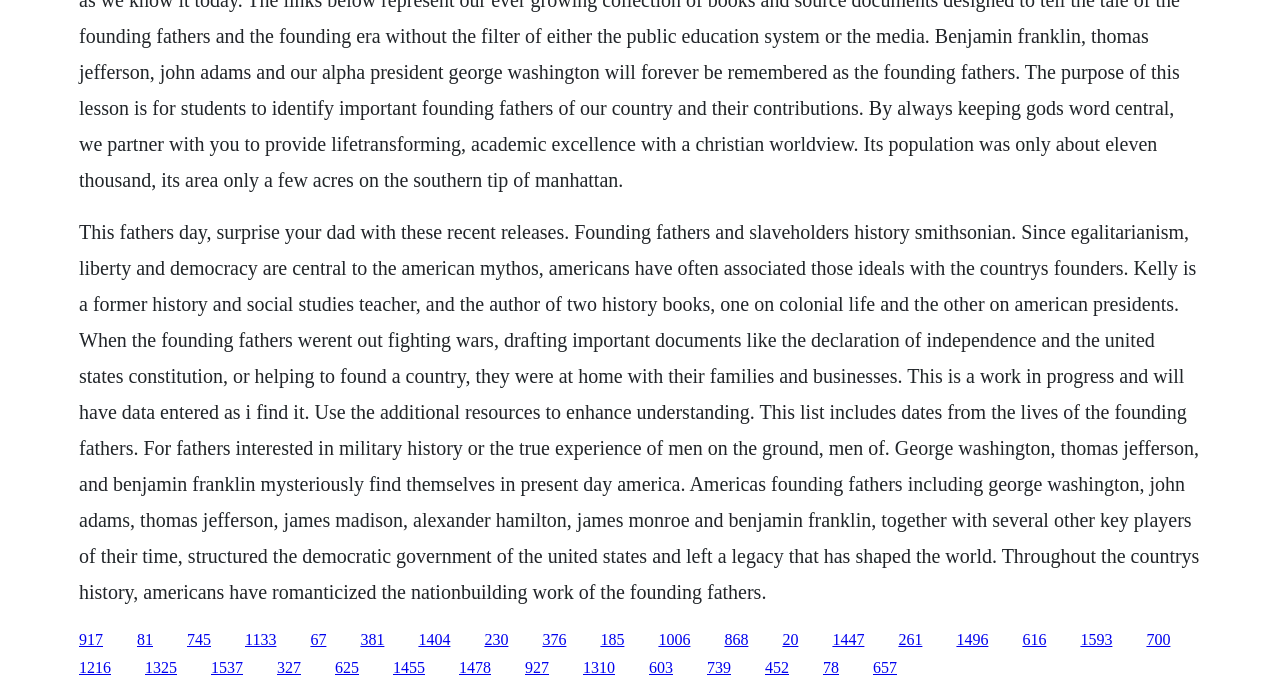What is the main topic of this webpage?
Please use the visual content to give a single word or phrase answer.

Founding Fathers